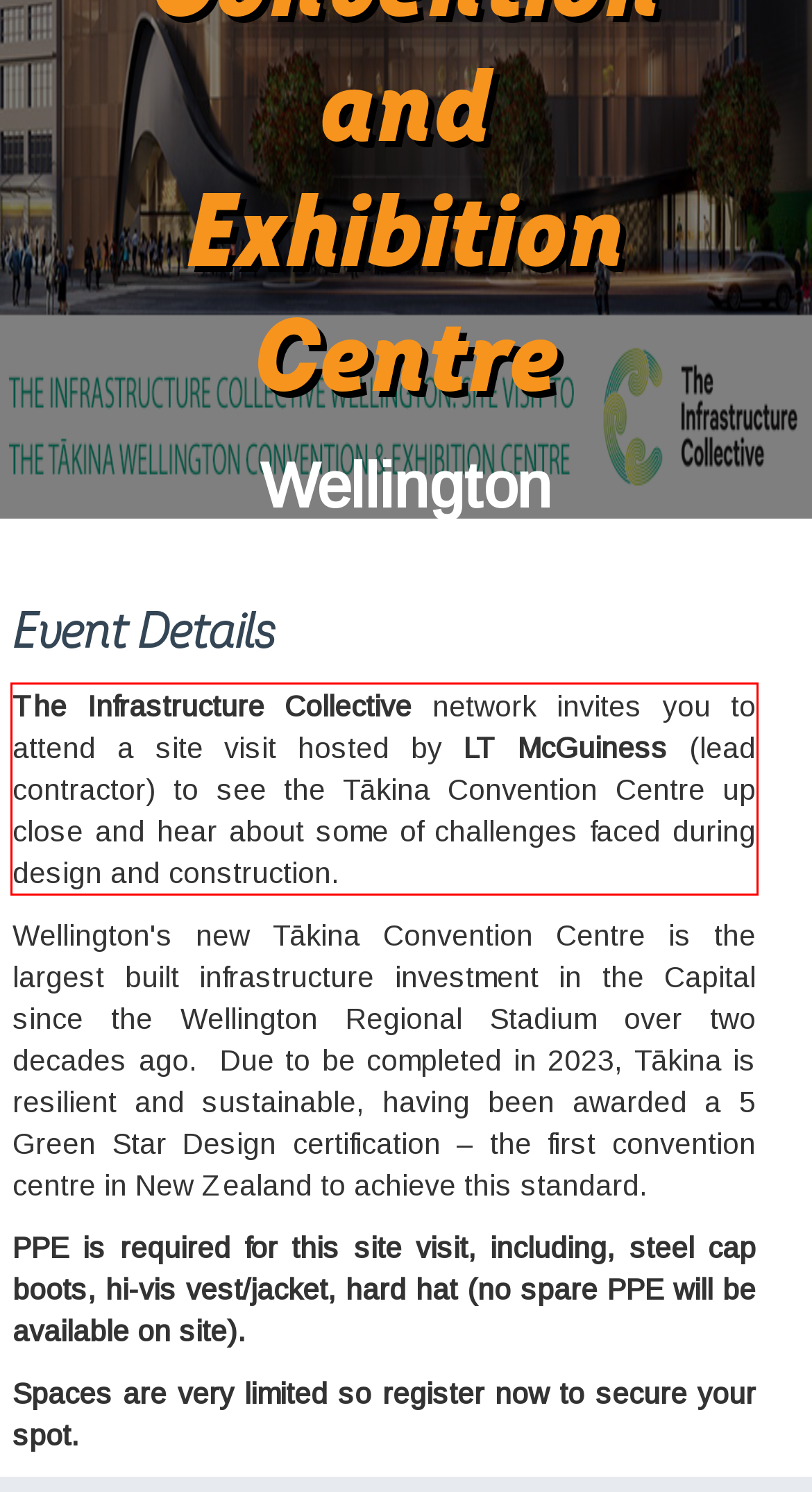Examine the screenshot of the webpage, locate the red bounding box, and generate the text contained within it.

The Infrastructure Collective network invites you to attend a site visit hosted by LT McGuiness (lead contractor) to see the Tākina Convention Centre up close and hear about some of challenges faced during design and construction.